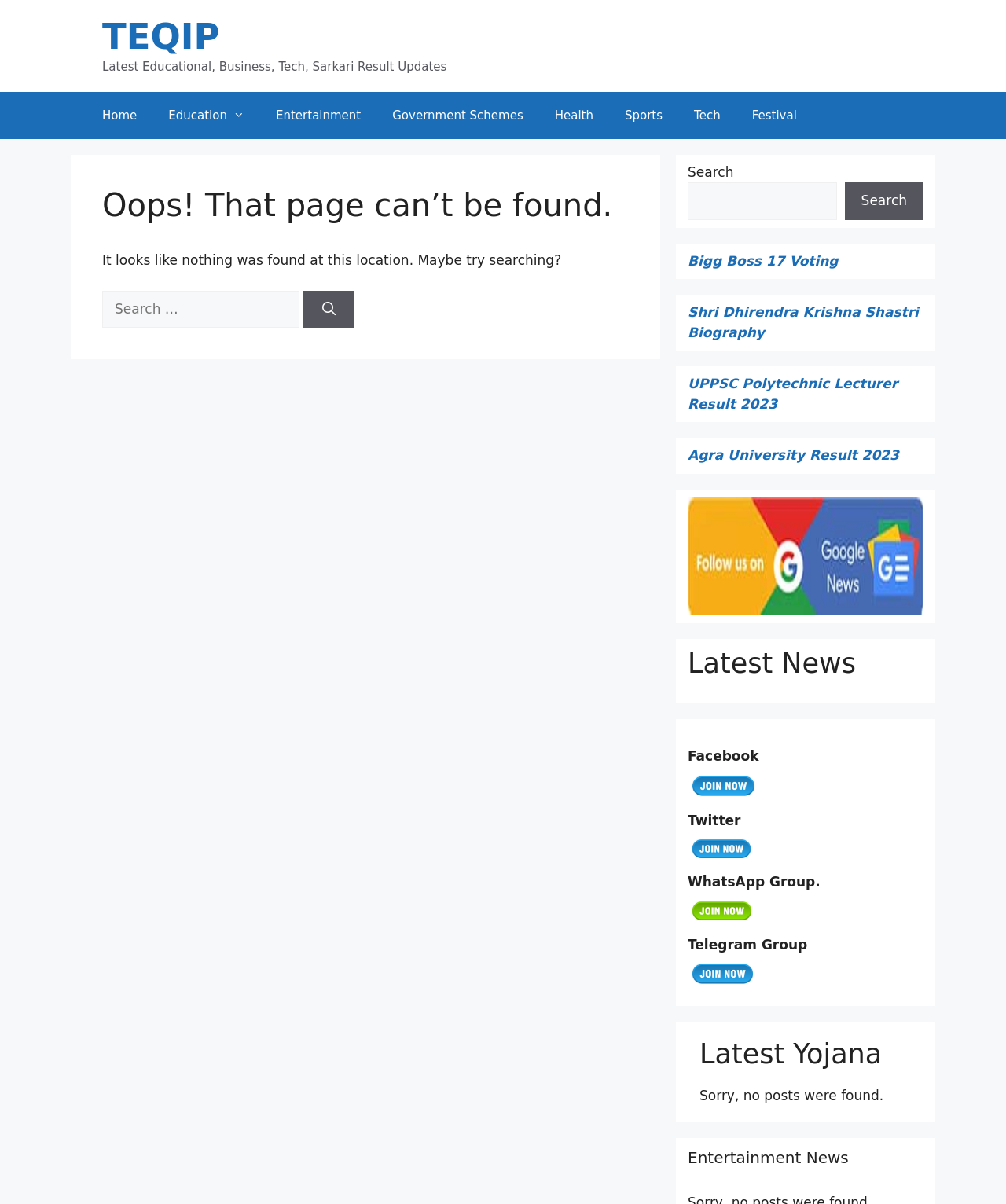Answer this question in one word or a short phrase: What type of links are listed in the complementary section?

News and result links